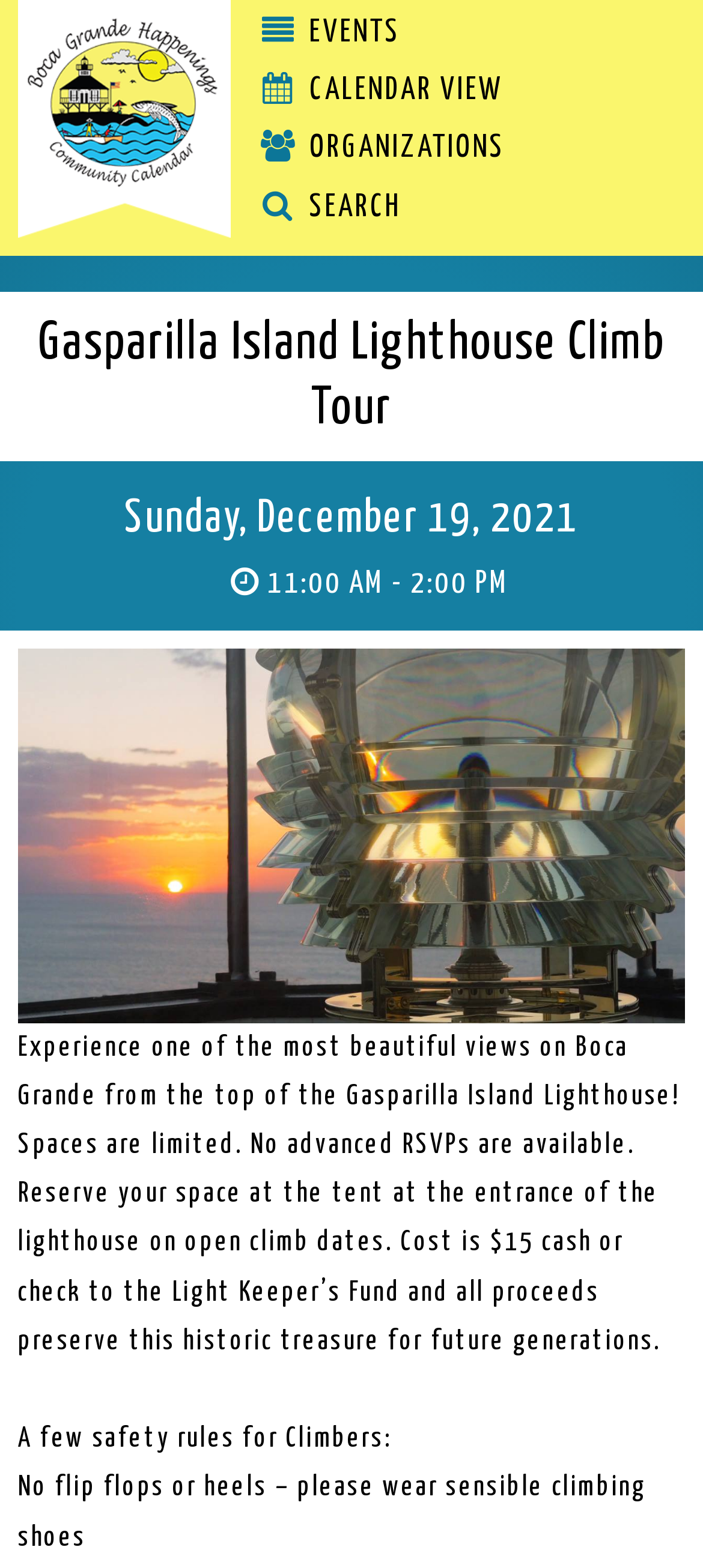Please determine and provide the text content of the webpage's heading.

Gasparilla Island Lighthouse Climb Tour